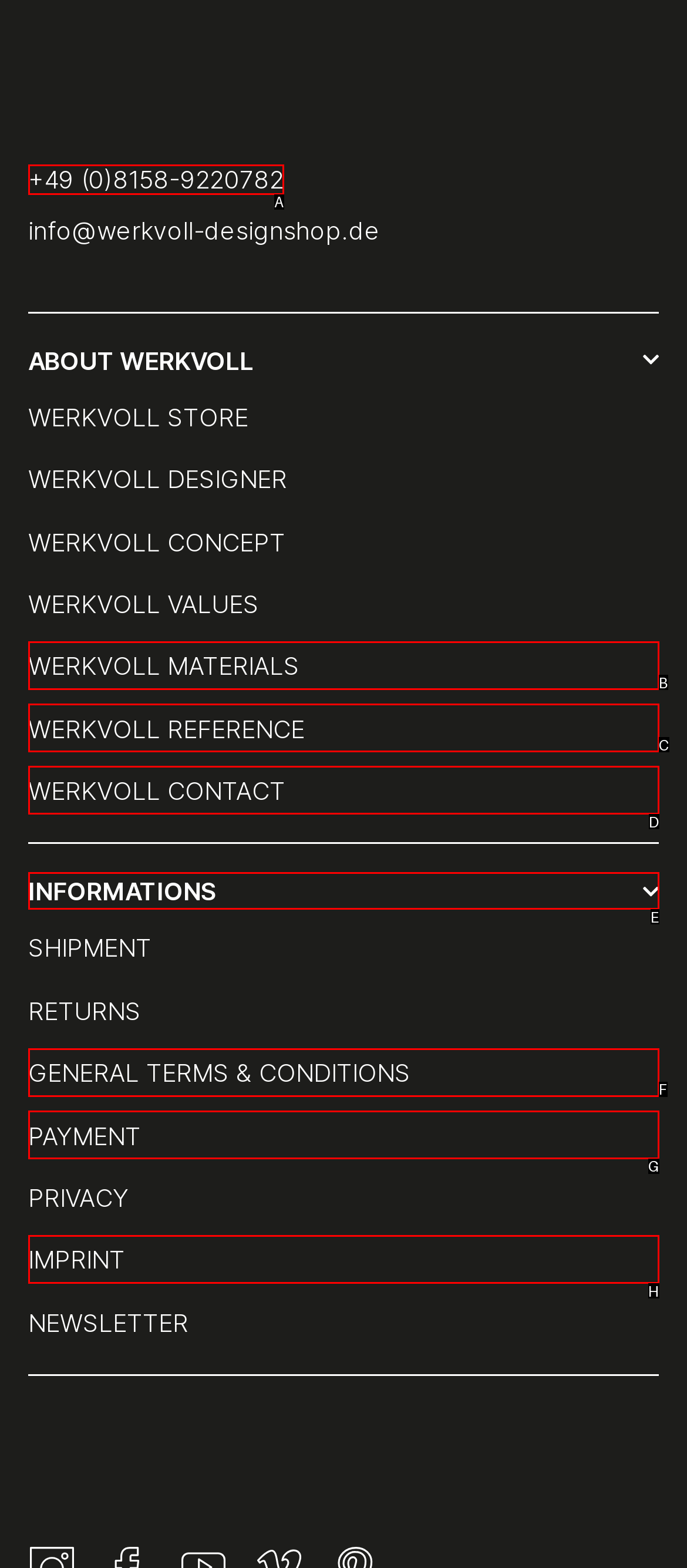Determine the HTML element that best aligns with the description: IMPRINT
Answer with the appropriate letter from the listed options.

H